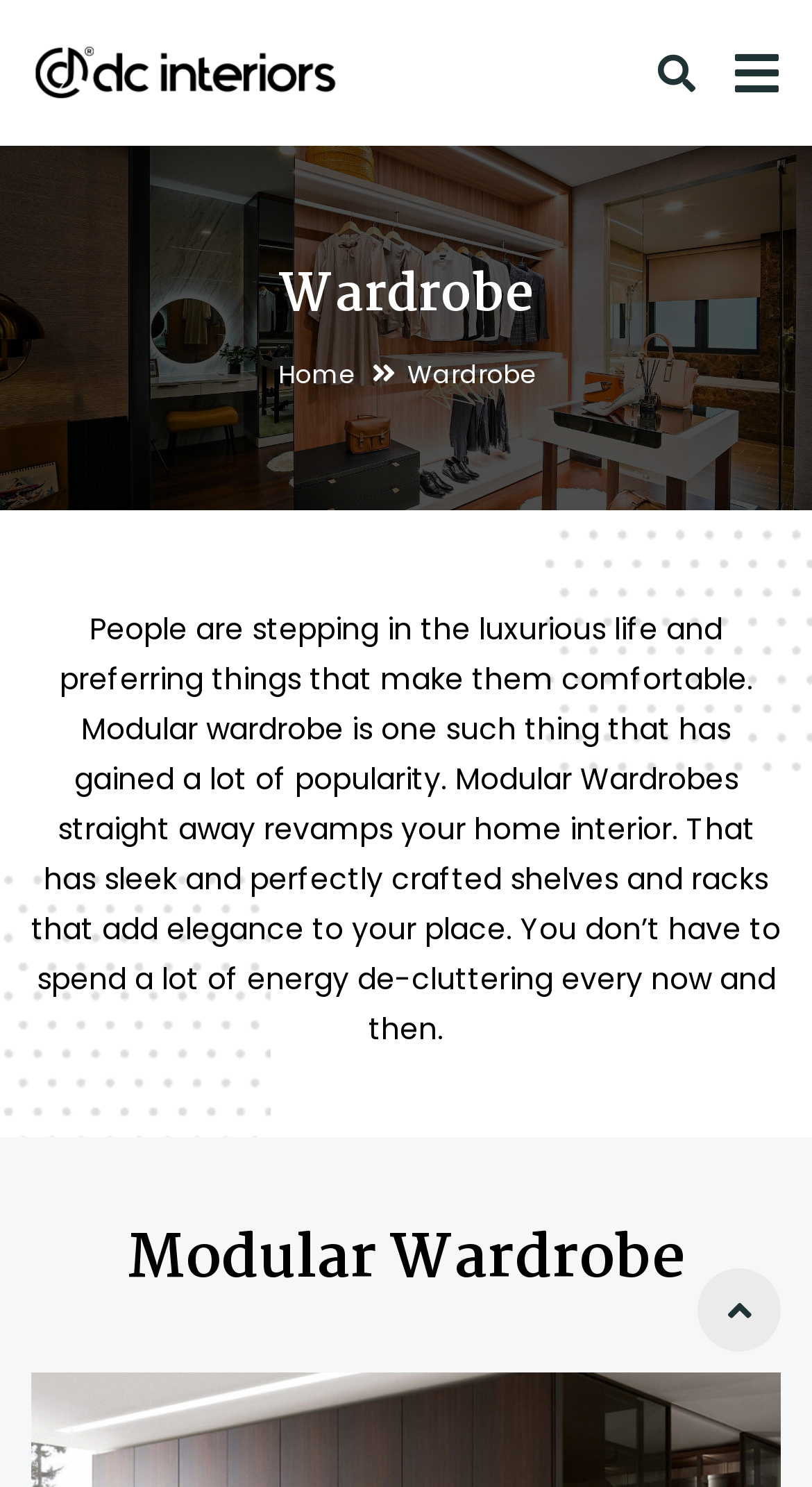What is the company name?
Based on the screenshot, give a detailed explanation to answer the question.

The company name is obtained from the link element with the text 'DC Interiors' which is located at the top left of the webpage, and also from the image element with the same text, indicating that it is the company's logo.